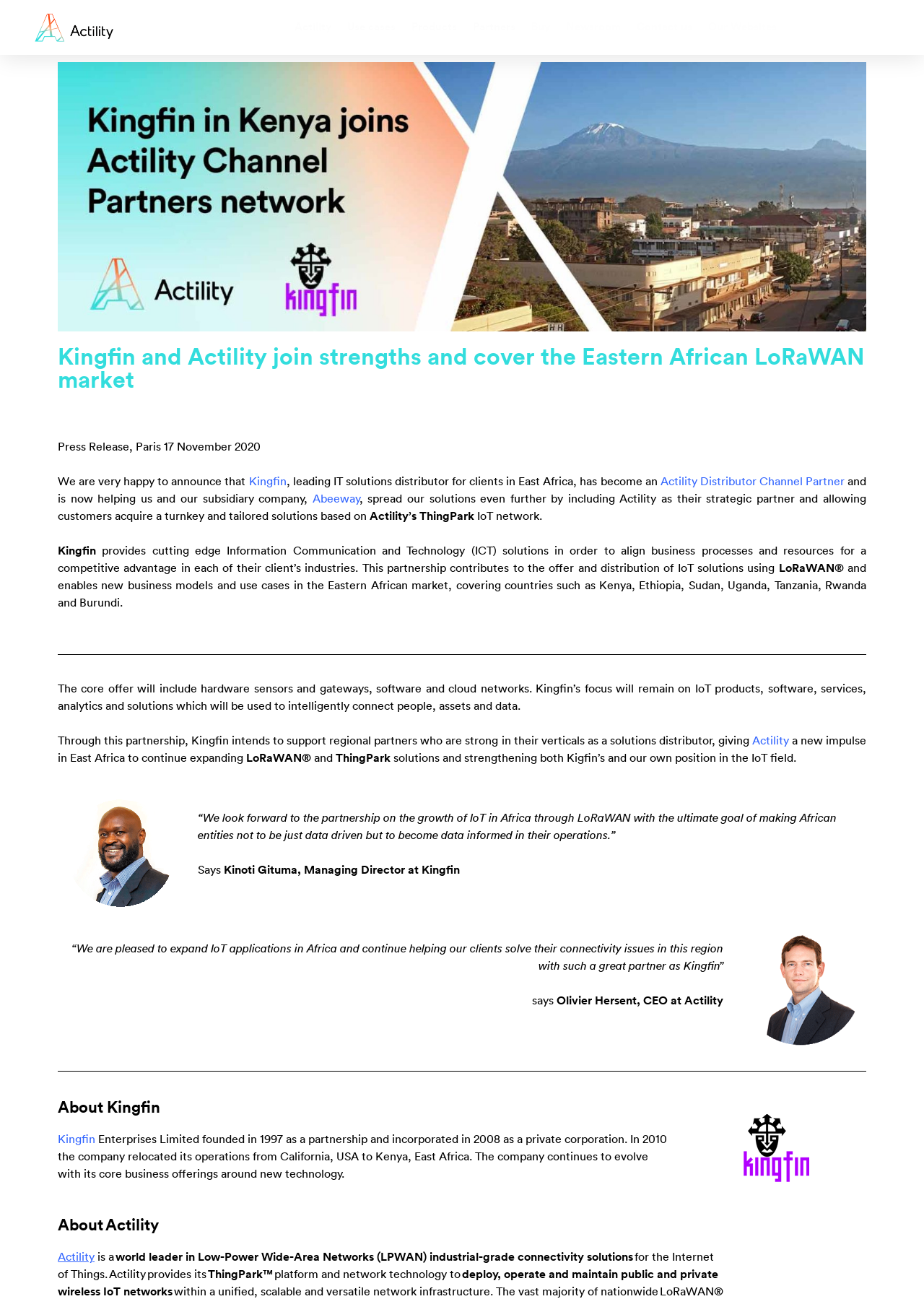Predict the bounding box of the UI element based on the description: "Actility Distributor Channel Partner". The coordinates should be four float numbers between 0 and 1, formatted as [left, top, right, bottom].

[0.715, 0.366, 0.914, 0.375]